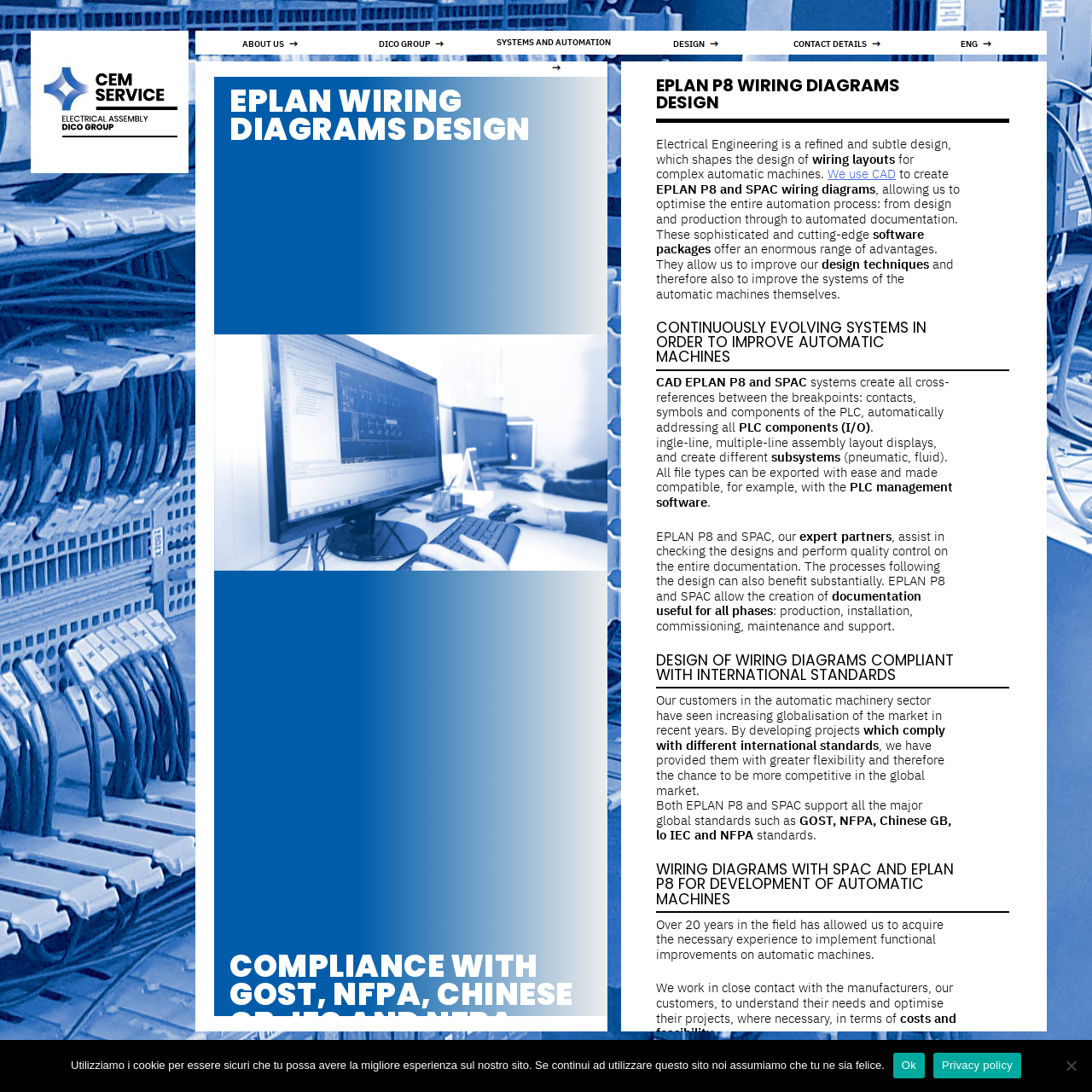Locate the bounding box coordinates of the element that needs to be clicked to carry out the instruction: "Click on ABOUT US". The coordinates should be given as four float numbers ranging from 0 to 1, i.e., [left, top, right, bottom].

[0.185, 0.028, 0.315, 0.052]